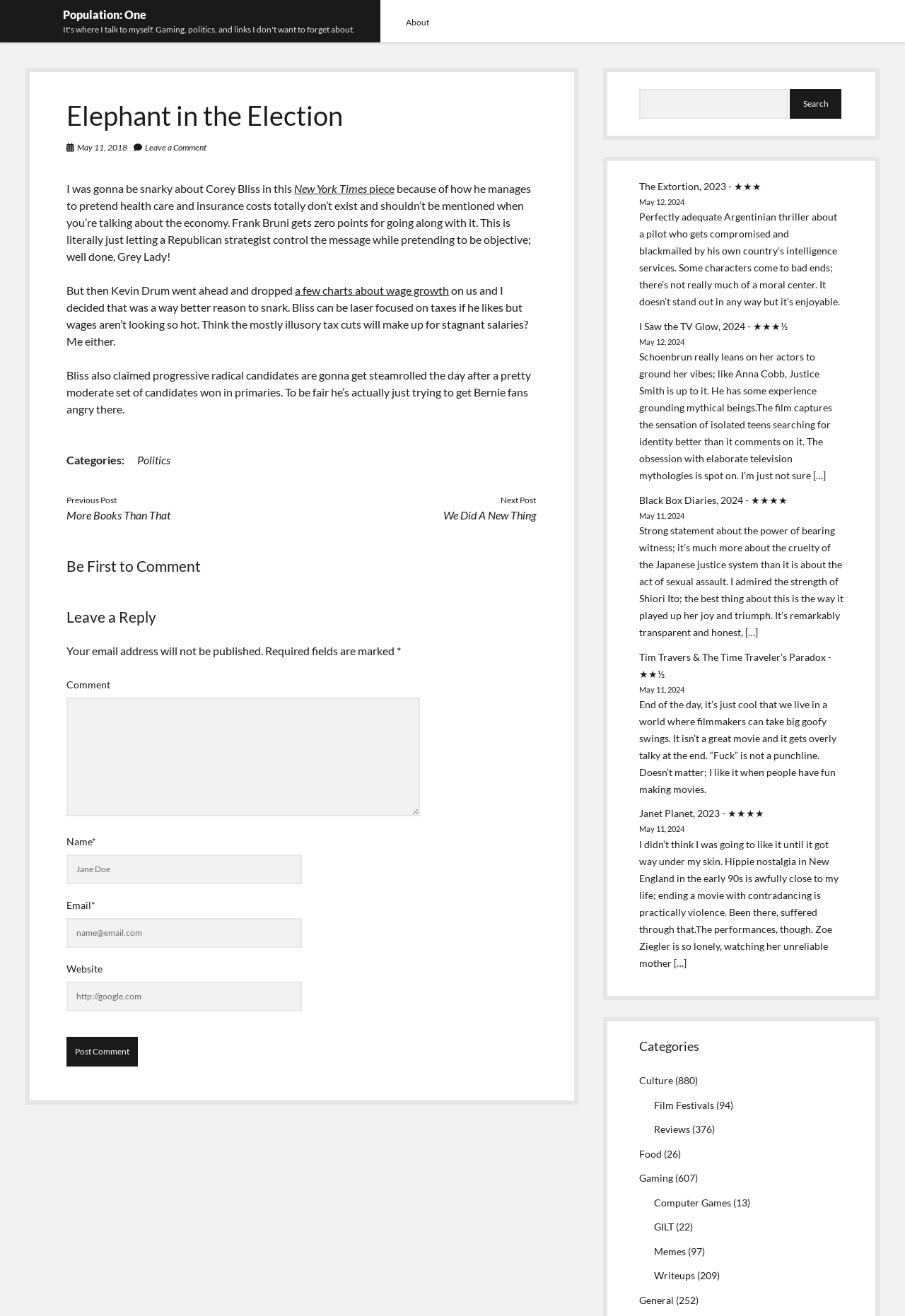How many categories are listed on the sidebar?
Answer with a single word or short phrase according to what you see in the image.

11